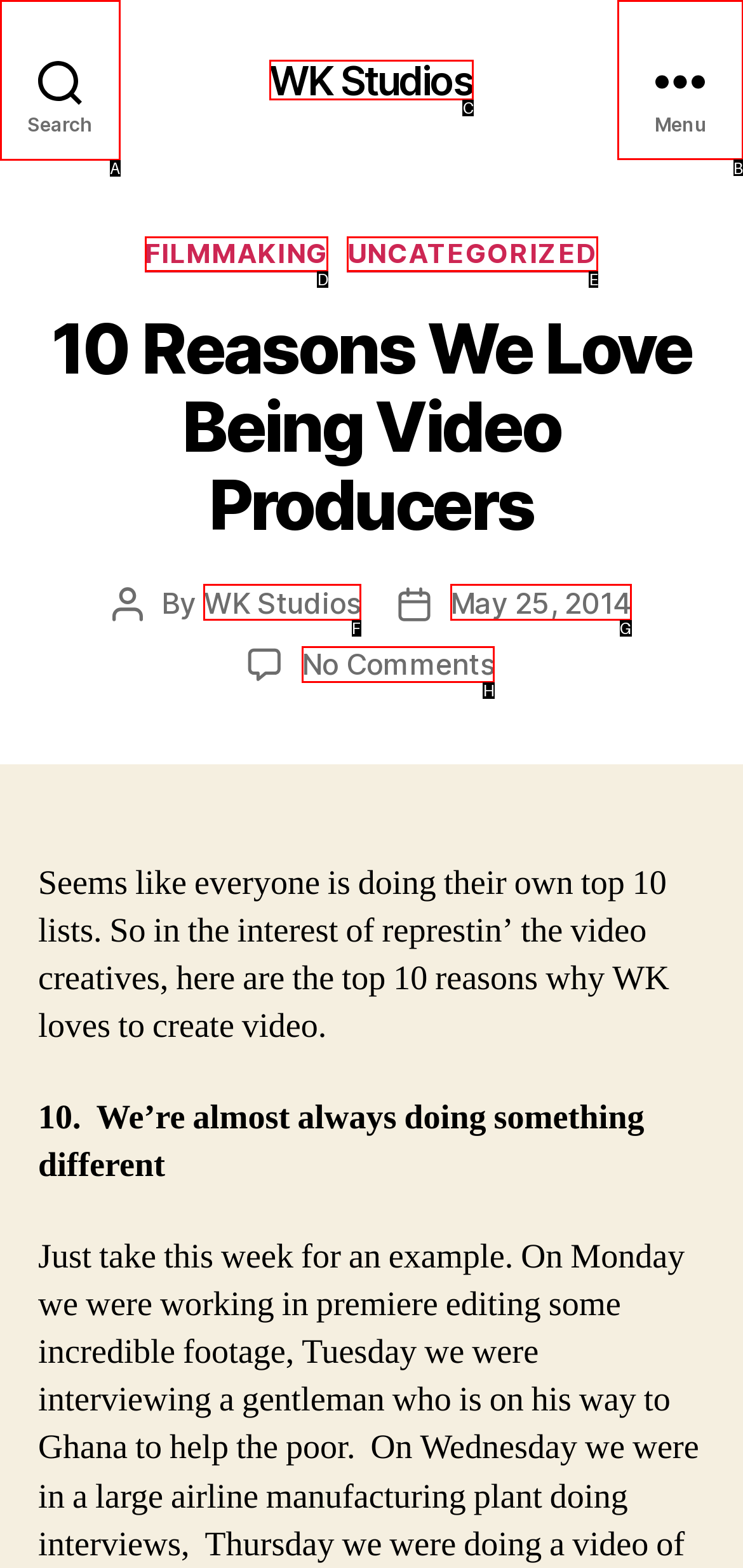Identify the correct option to click in order to accomplish the task: Open the menu Provide your answer with the letter of the selected choice.

B